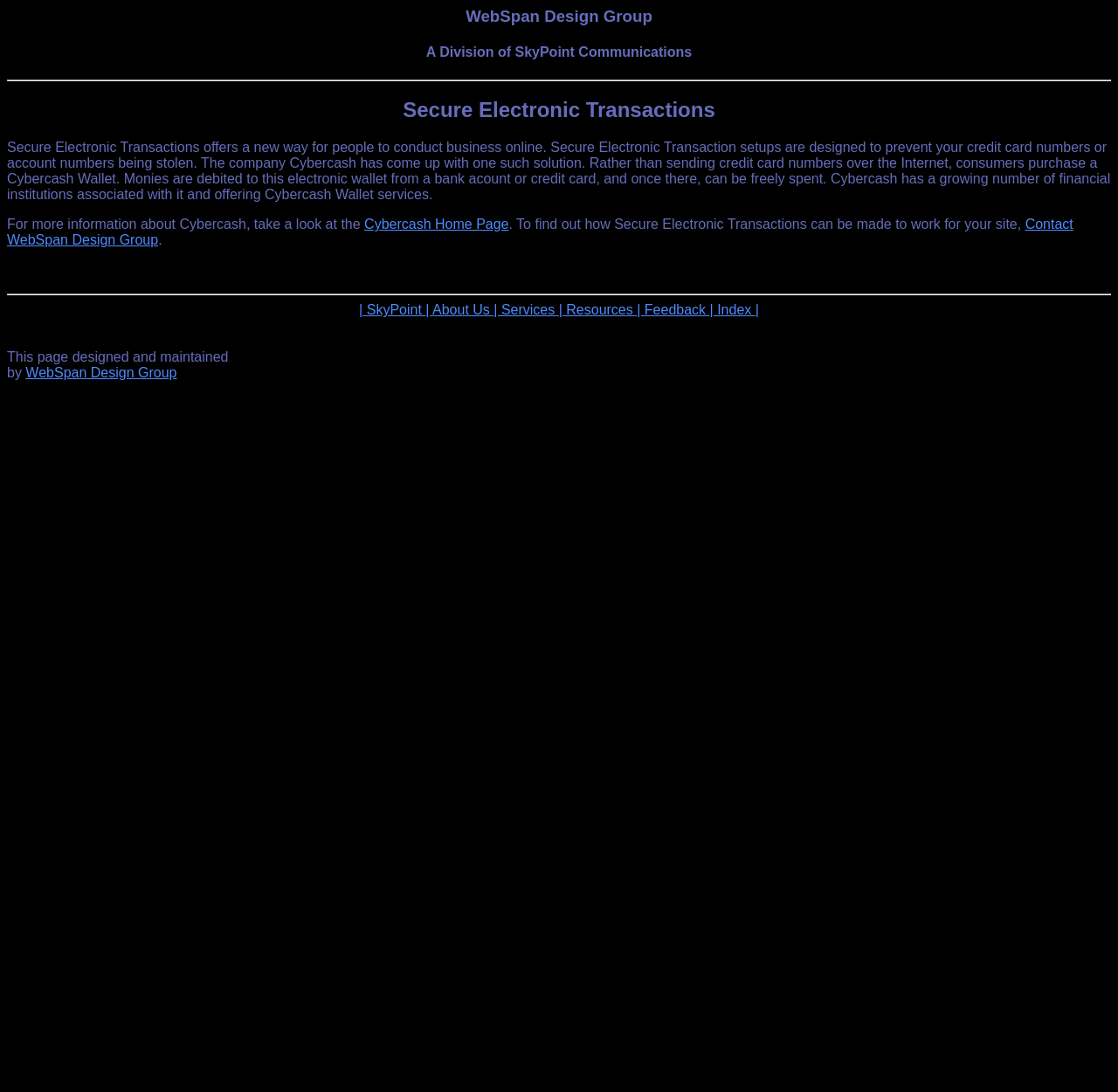Please specify the coordinates of the bounding box for the element that should be clicked to carry out this instruction: "Read the recent post 'Decoupaged Shell Jewelry Dish'". The coordinates must be four float numbers between 0 and 1, formatted as [left, top, right, bottom].

None